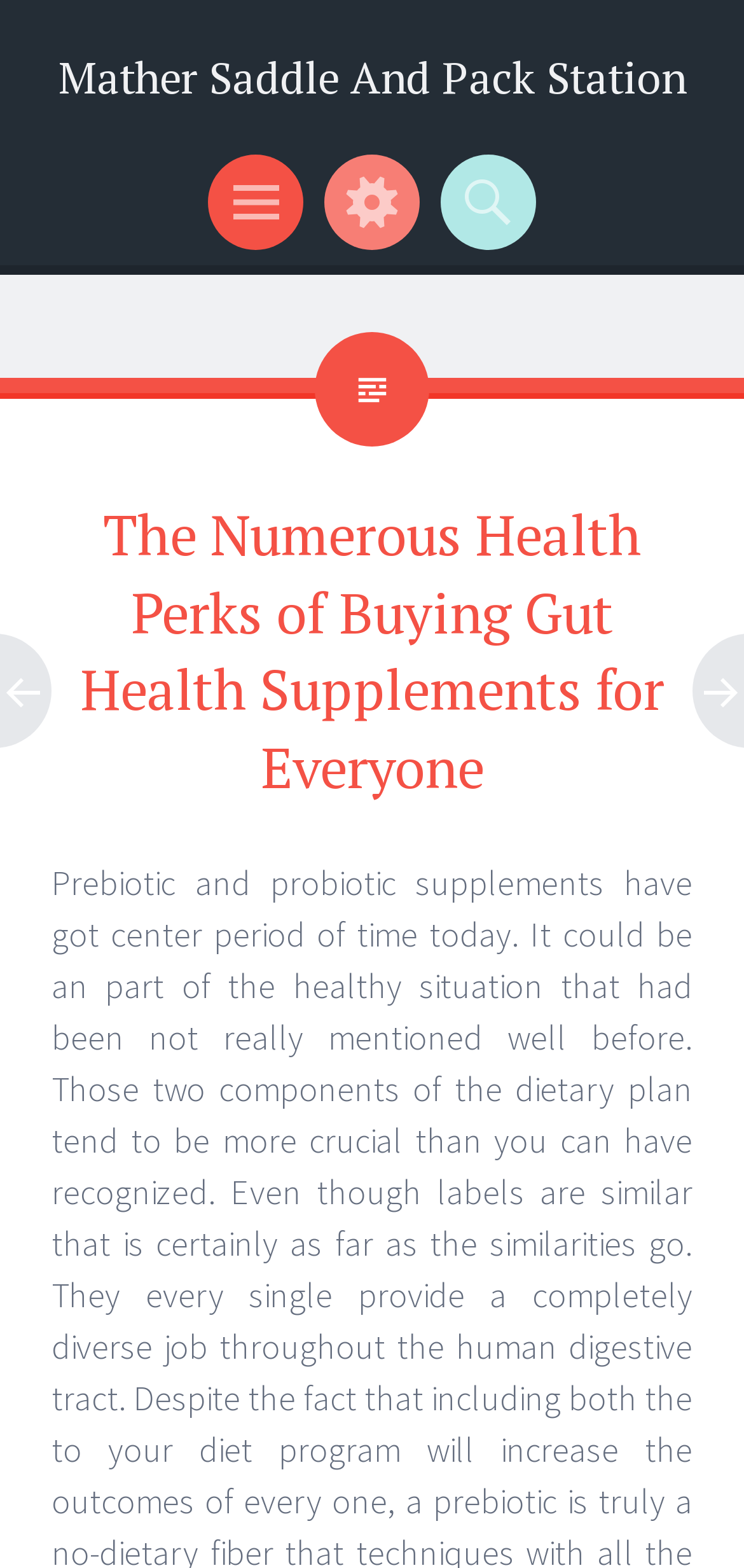What is the name of the website?
Ensure your answer is thorough and detailed.

I determined the name of the website by looking at the heading element at the top of the page, which contains the text 'Mather Saddle And Pack Station'. This heading is also a link, suggesting that it is the title of the website.